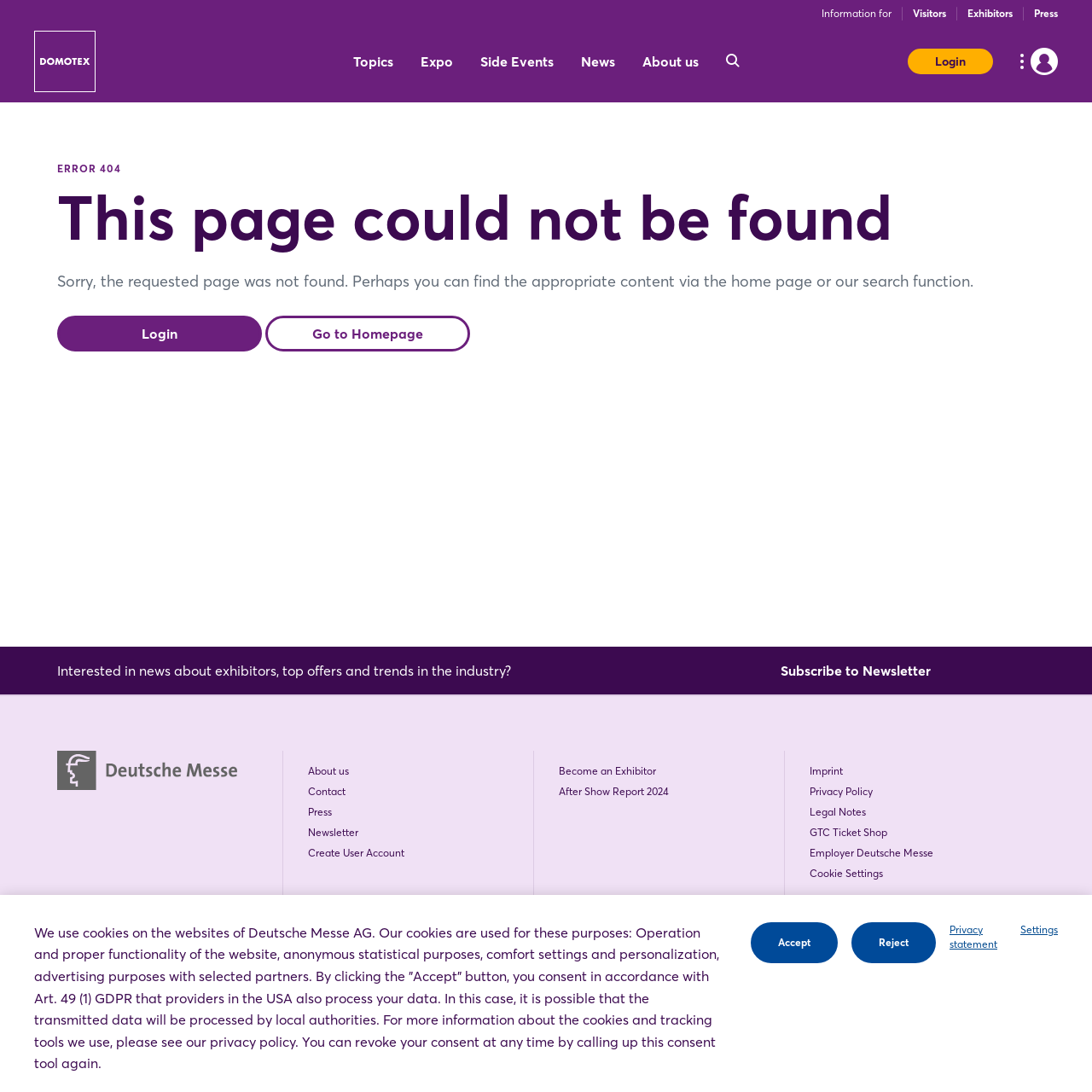Given the description About us, predict the bounding box coordinates of the UI element. Ensure the coordinates are in the format (top-left x, top-left y, bottom-right x, bottom-right y) and all values are between 0 and 1.

[0.282, 0.7, 0.488, 0.712]